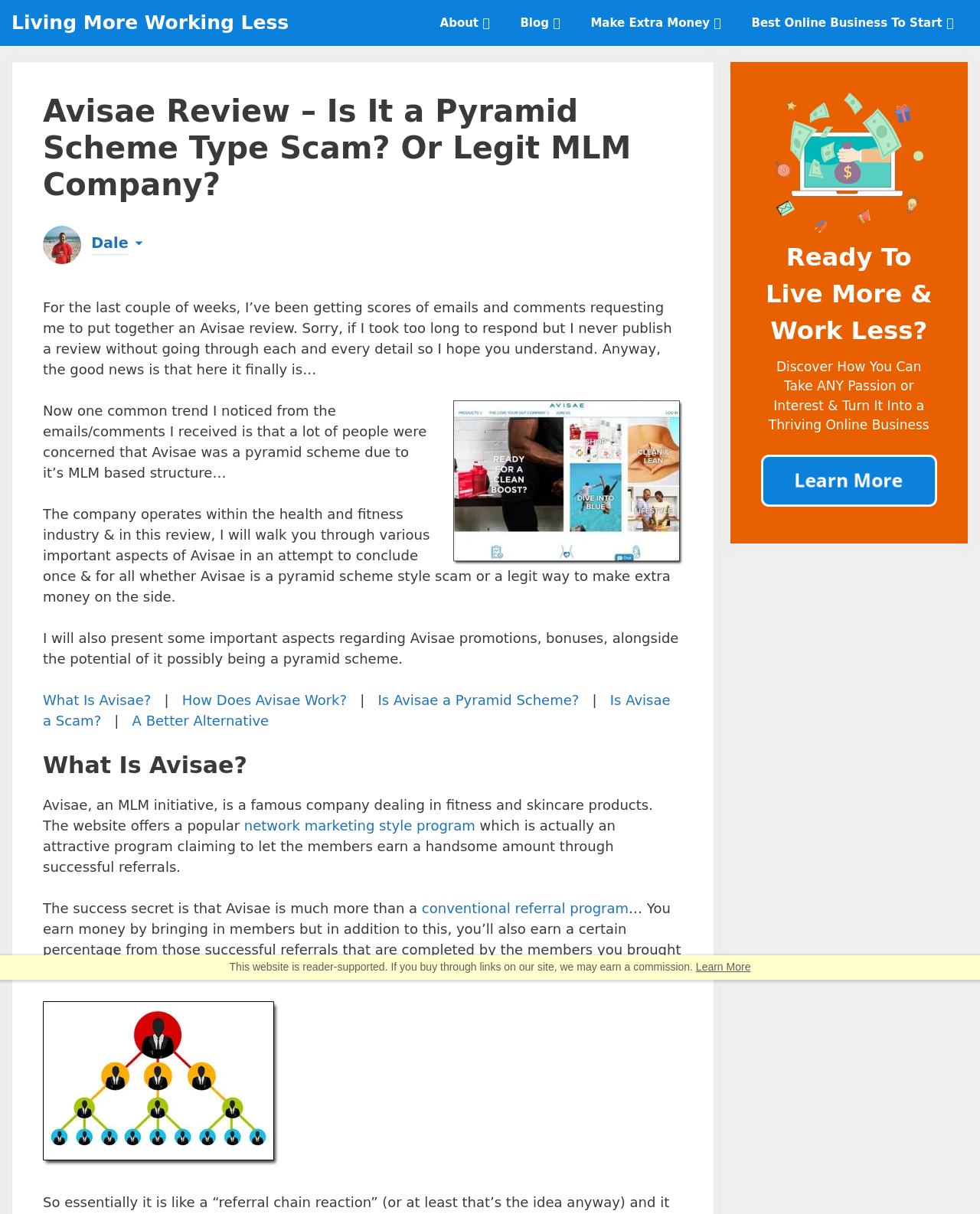Identify the bounding box coordinates for the element that needs to be clicked to fulfill this instruction: "Discover how to turn a passion into a thriving online business". Provide the coordinates in the format of four float numbers between 0 and 1: [left, top, right, bottom].

[0.776, 0.408, 0.956, 0.42]